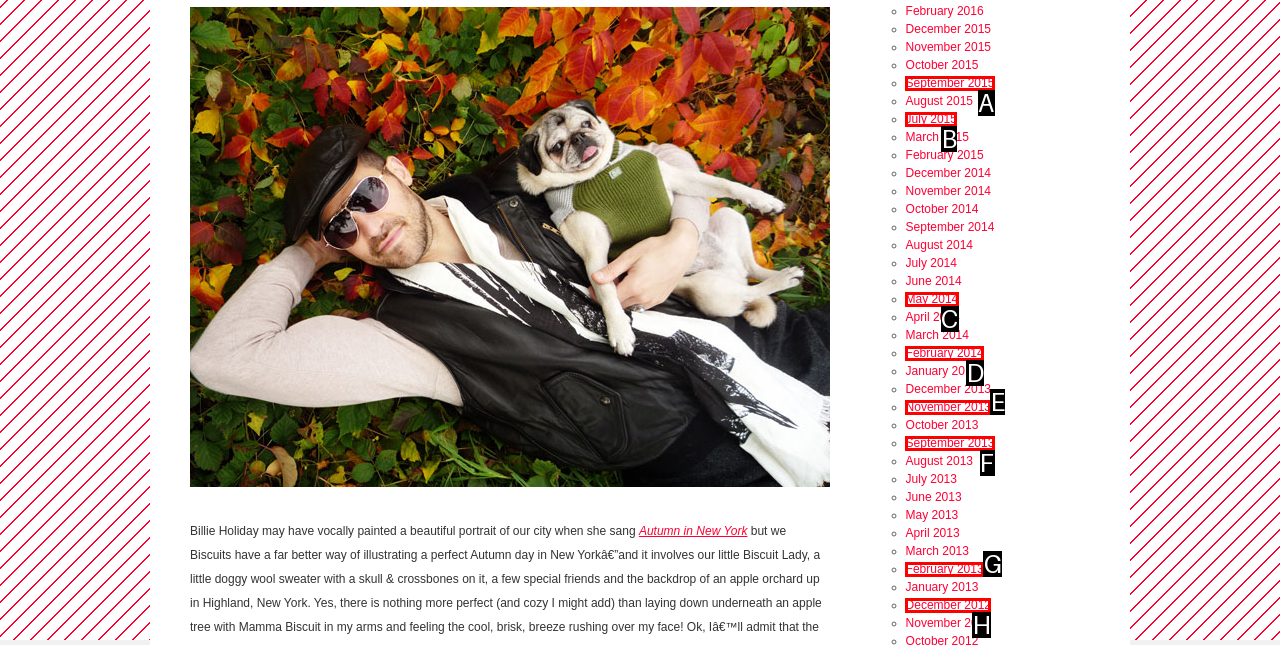Please identify the UI element that matches the description: February 2013
Respond with the letter of the correct option.

G